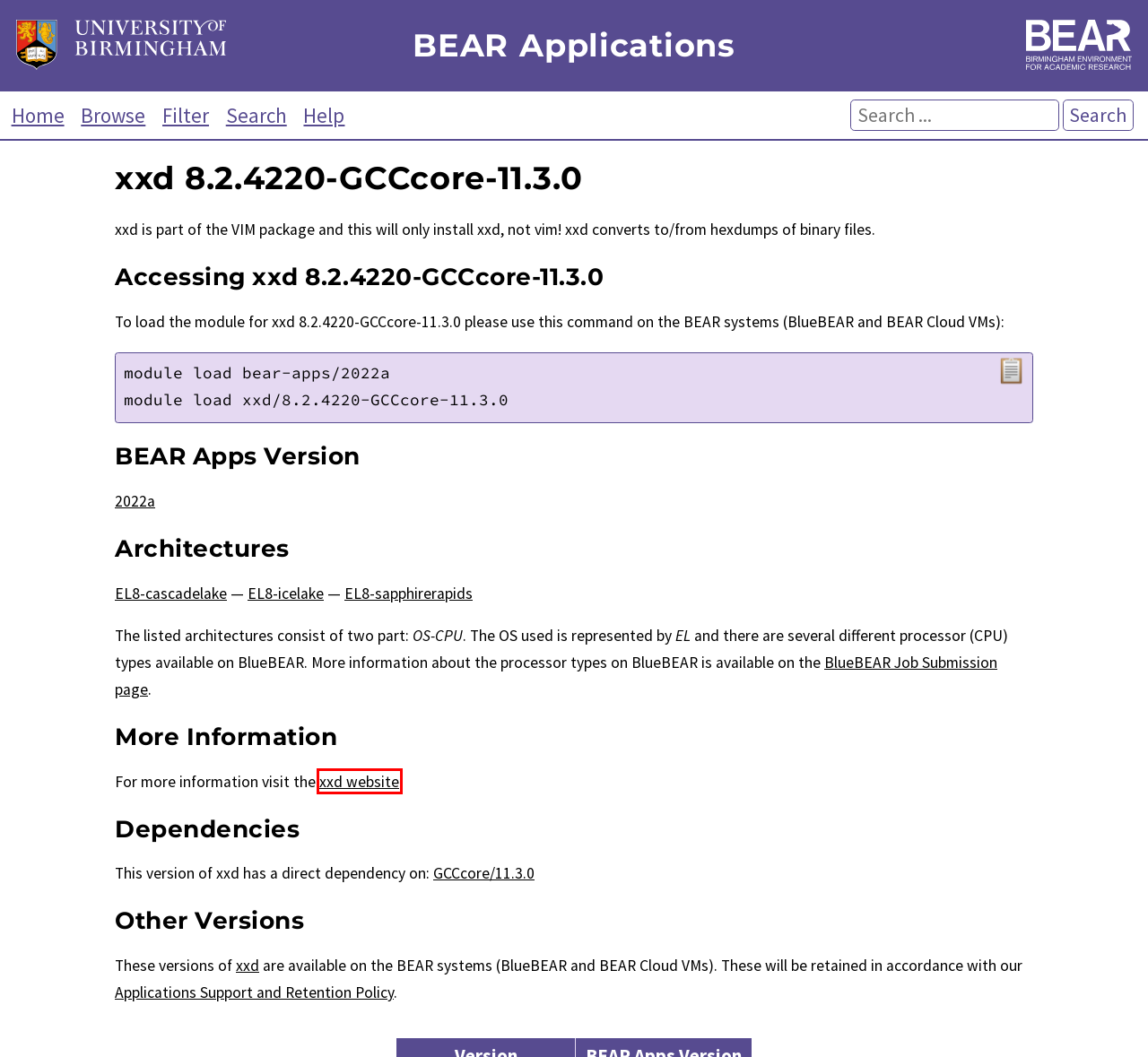You have a screenshot showing a webpage with a red bounding box around a UI element. Choose the webpage description that best matches the new page after clicking the highlighted element. Here are the options:
A. BEAR
B. Legal information - University of Birmingham
C. A leading global university - University of Birmingham
D. Further Job Options - BEAR Technical Docs
E. BEAR Accessibility
F. welcome home : vim online
G. Your Privacy - University of Birmingham
H. Freedom of Information - University of Birmingham

F